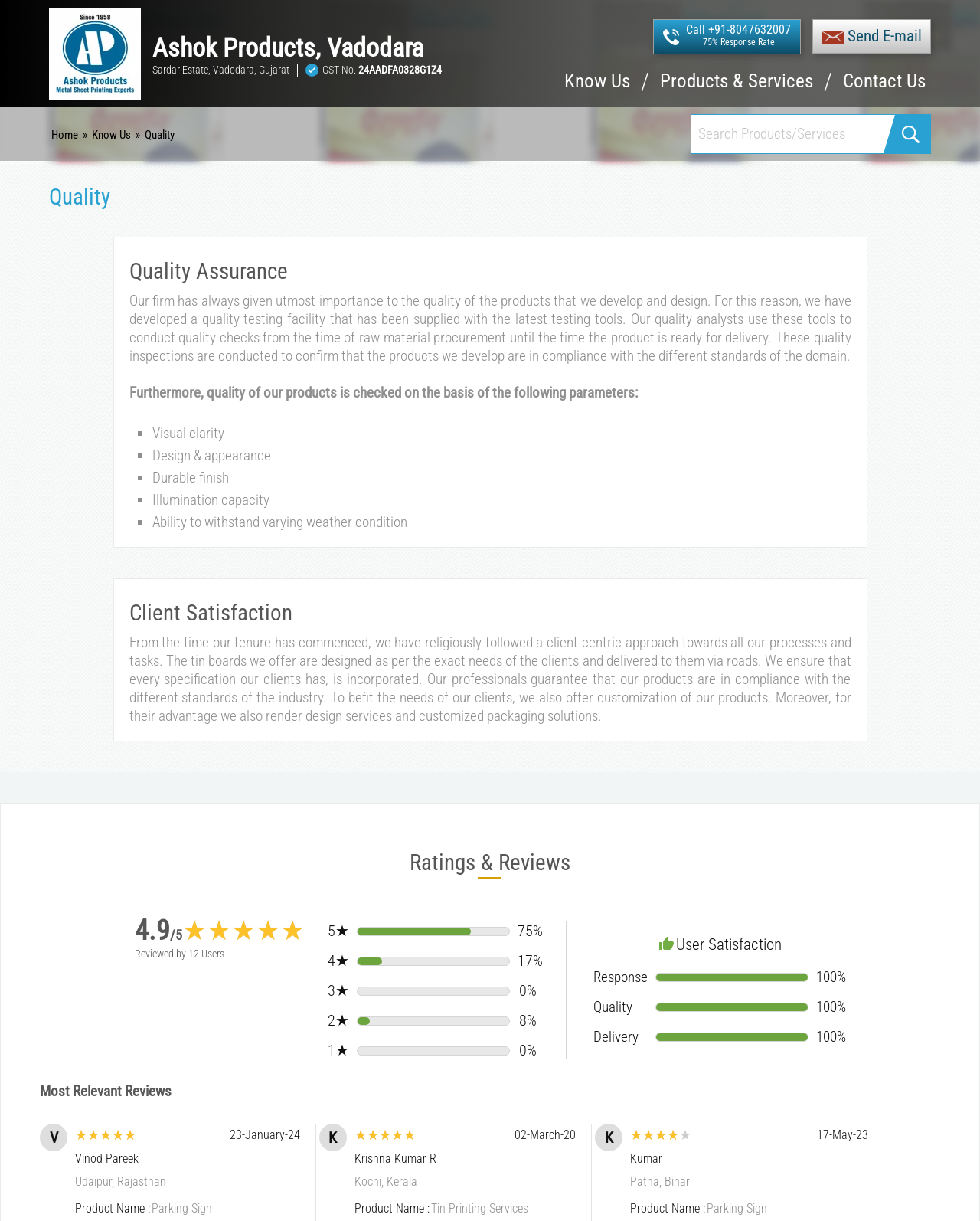Give the bounding box coordinates for this UI element: "Home". The coordinates should be four float numbers between 0 and 1, arranged as [left, top, right, bottom].

[0.052, 0.105, 0.08, 0.116]